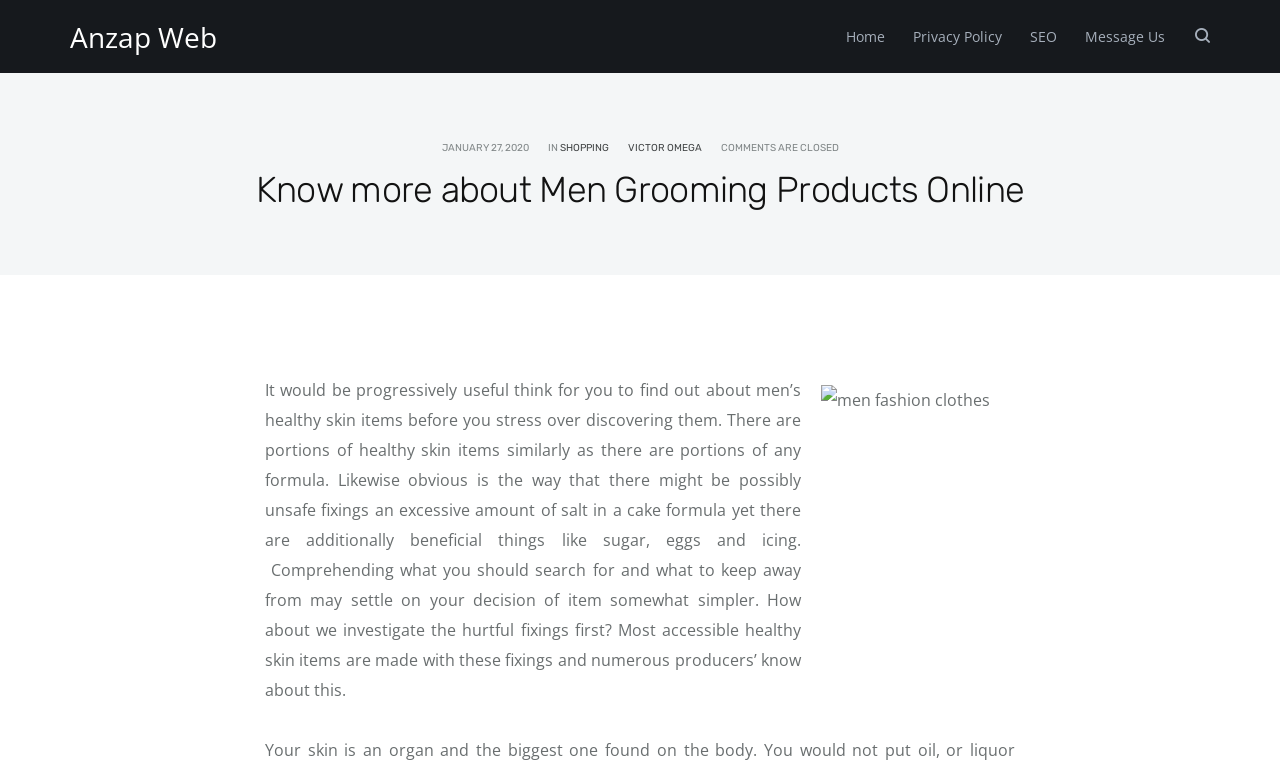Give a one-word or short phrase answer to the question: 
What is the topic of the article?

Men Grooming Products